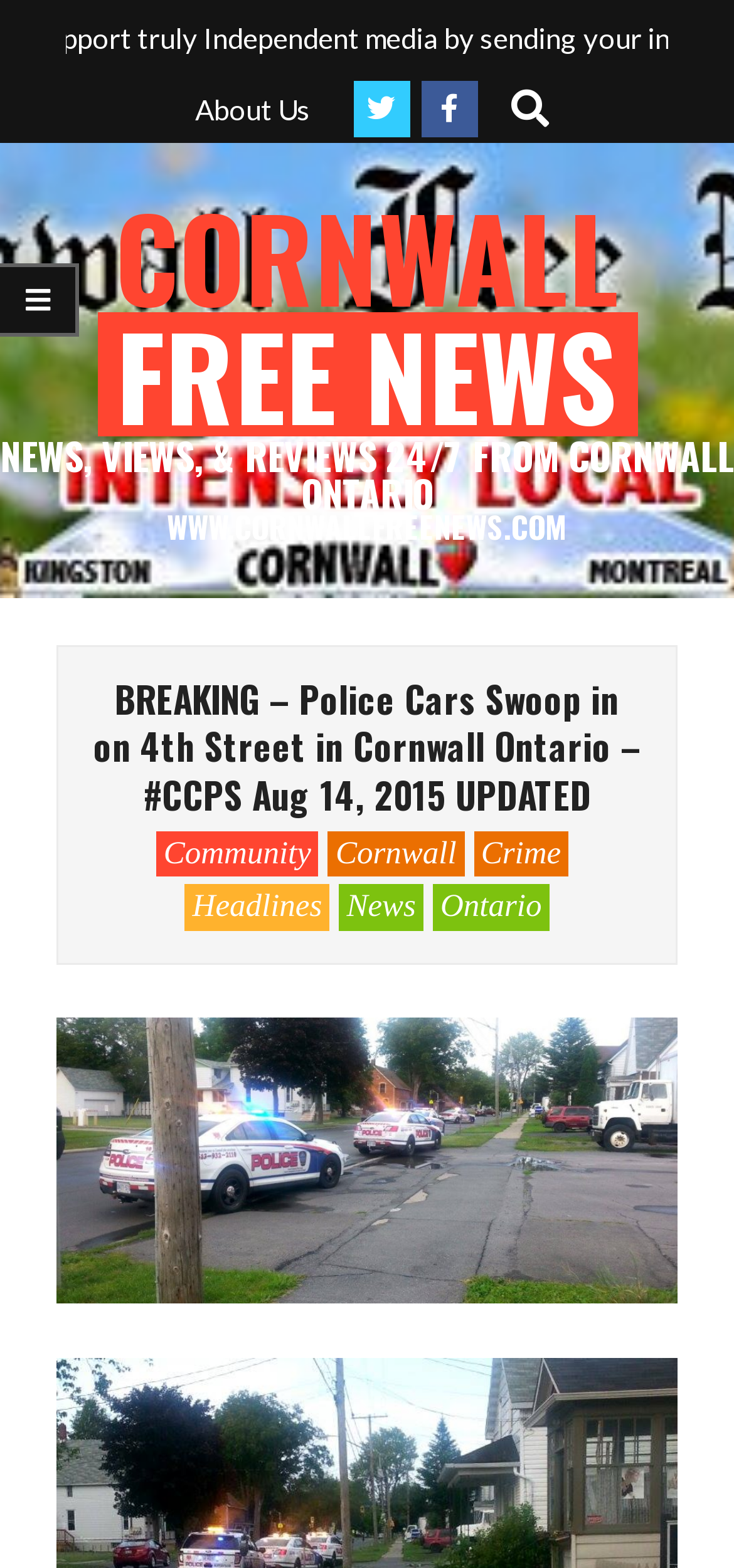Determine the bounding box coordinates of the clickable element necessary to fulfill the instruction: "Read the latest News". Provide the coordinates as four float numbers within the 0 to 1 range, i.e., [left, top, right, bottom].

[0.462, 0.564, 0.577, 0.593]